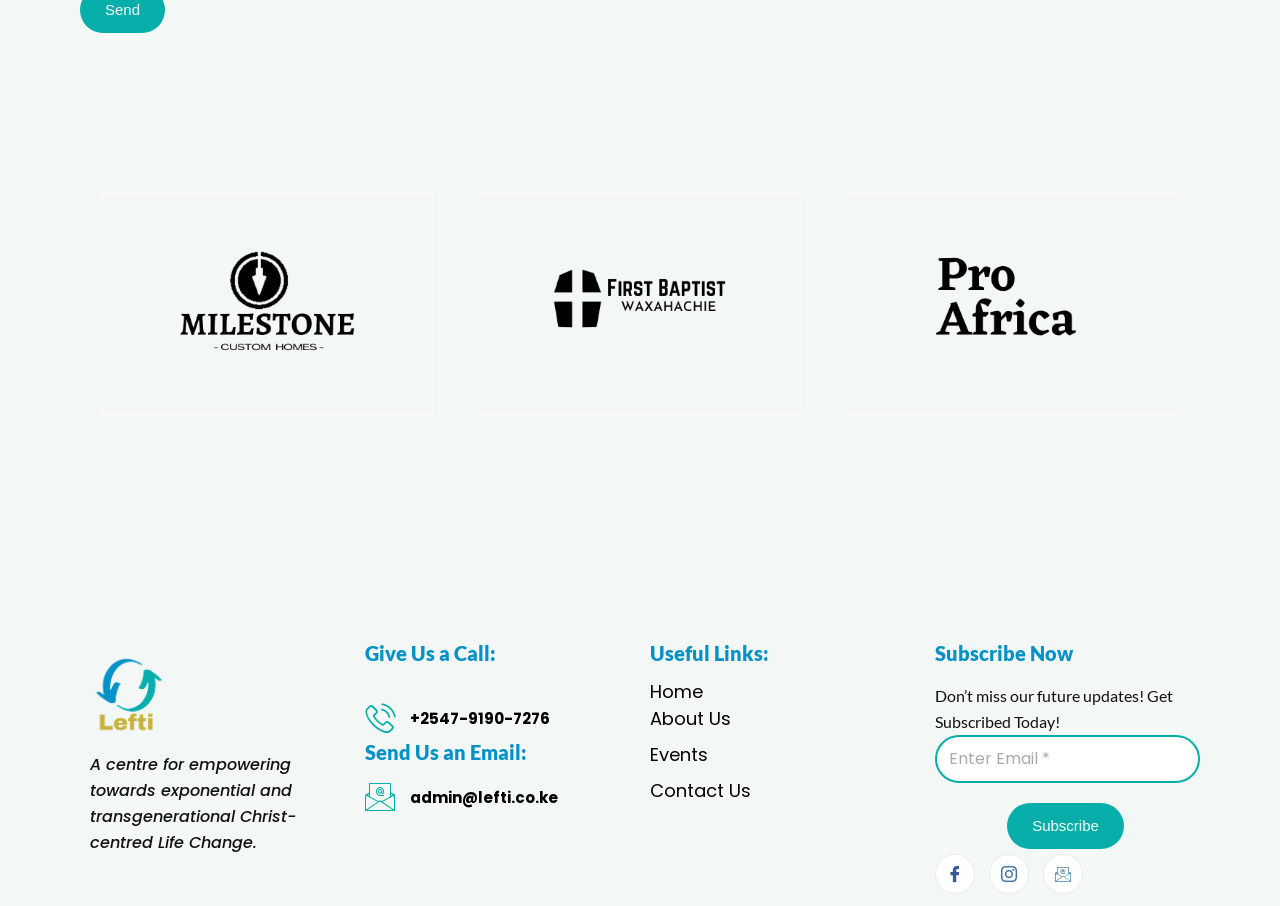What is the phone number to contact?
Give a one-word or short phrase answer based on the image.

+2547-9190-7276